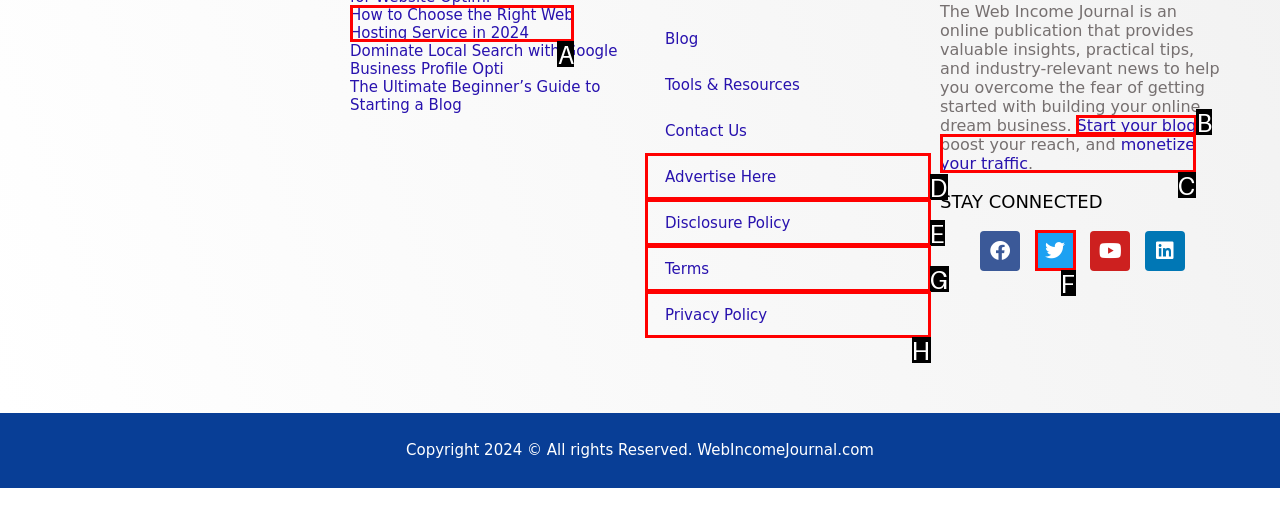Decide which HTML element to click to complete the task: Start your blog Provide the letter of the appropriate option.

B